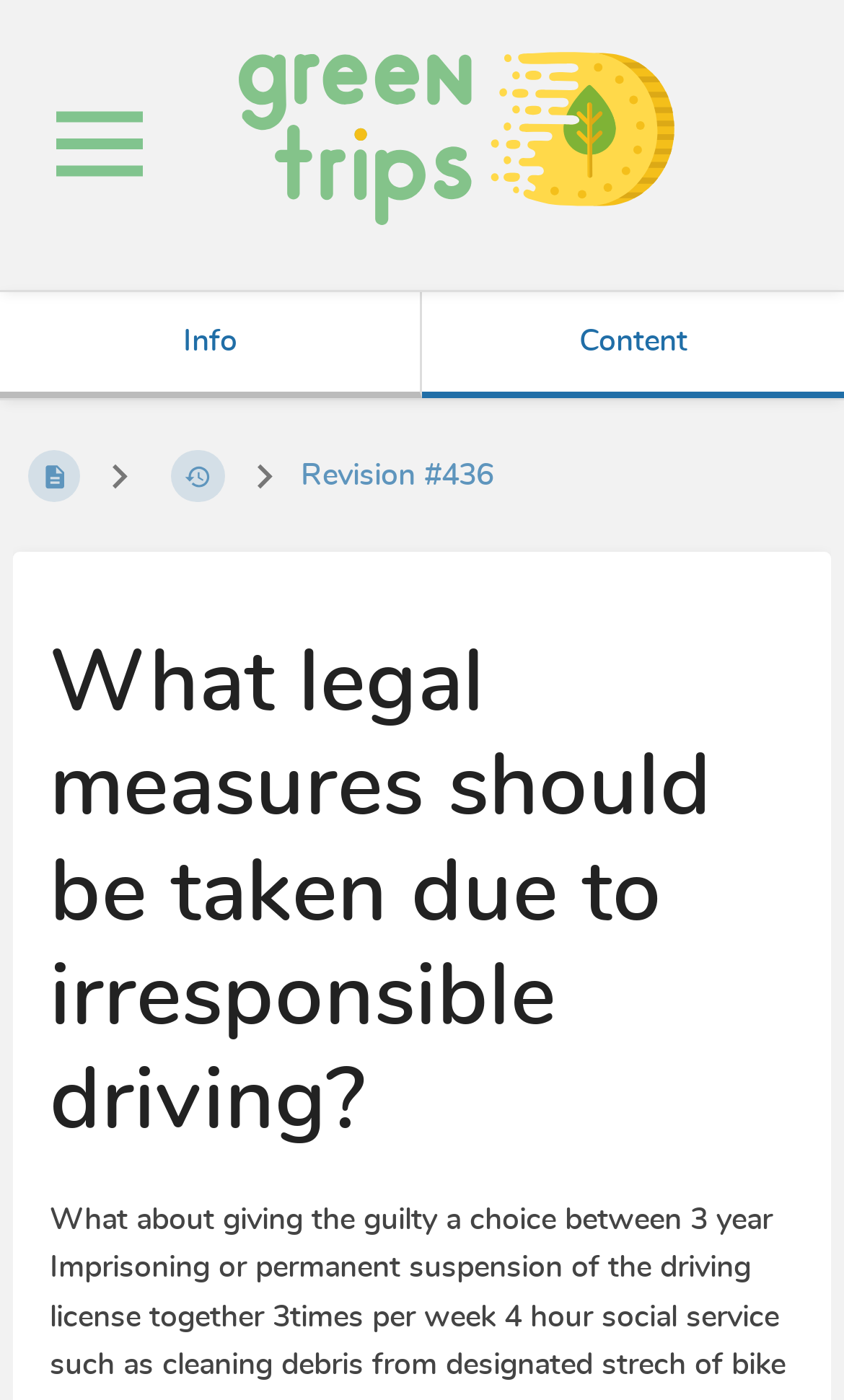What is the current revision number?
Give a detailed explanation using the information visible in the image.

I found a link element within the breadcrumb navigation with the text 'Revision #436' and a bounding box of [0.356, 0.323, 0.584, 0.358]. This indicates that the current revision number is #436.